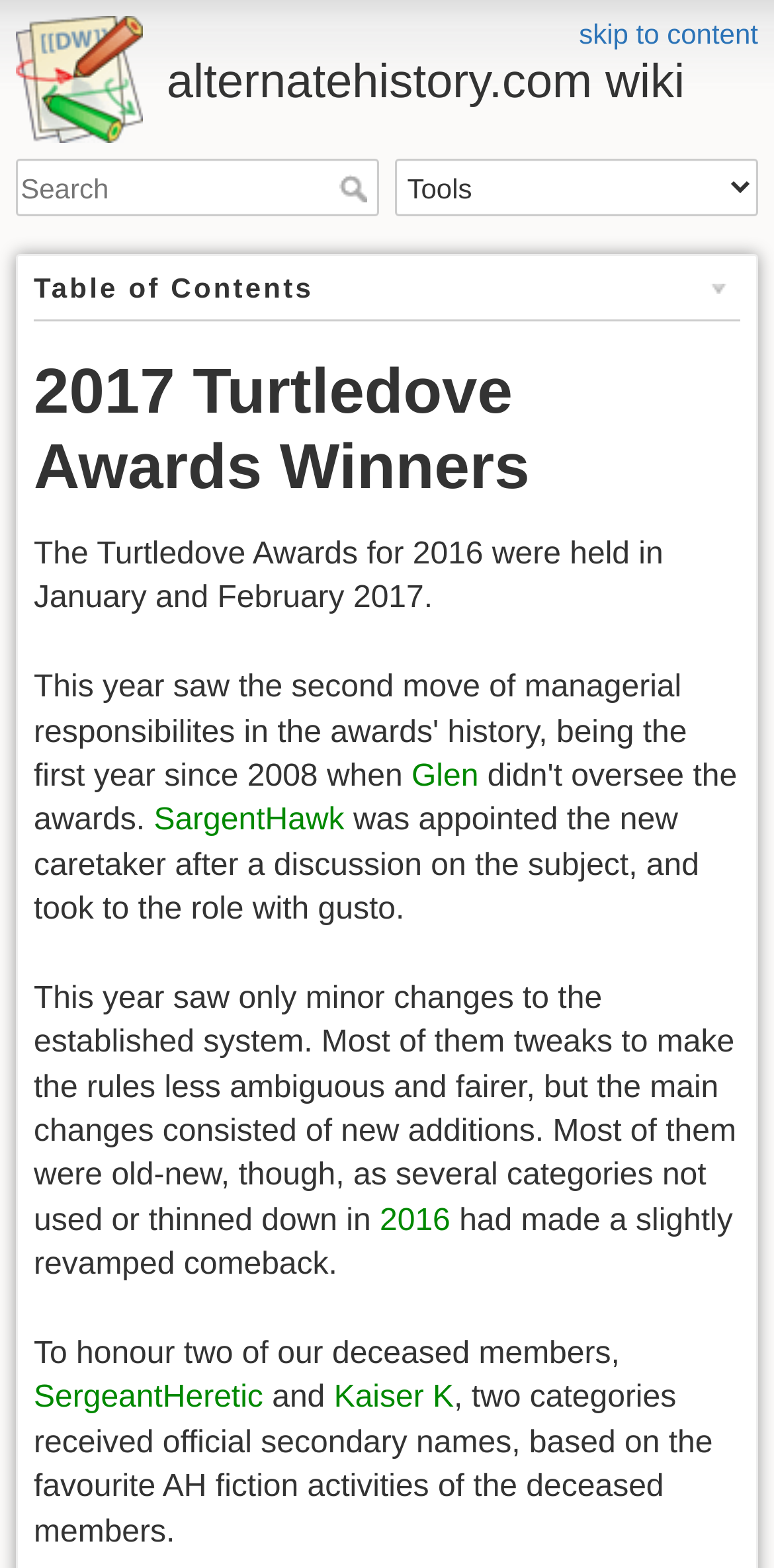Please specify the bounding box coordinates for the clickable region that will help you carry out the instruction: "go to alternatehistory.com wiki".

[0.021, 0.01, 0.979, 0.071]